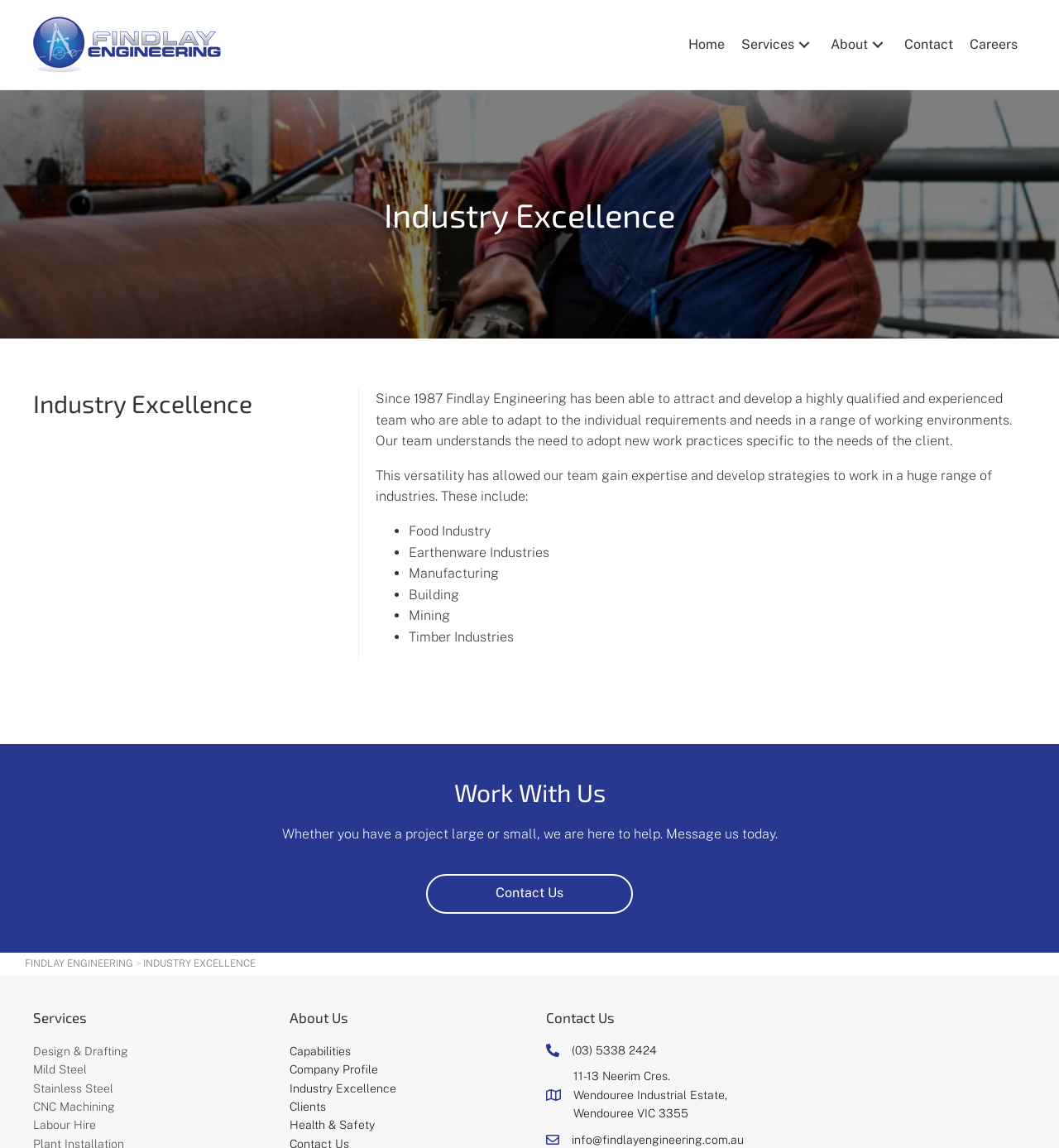With reference to the image, please provide a detailed answer to the following question: What is the company's contact phone number?

The company's contact phone number is (03) 5338 2424, which can be found in the 'Contact Us' section of the webpage.